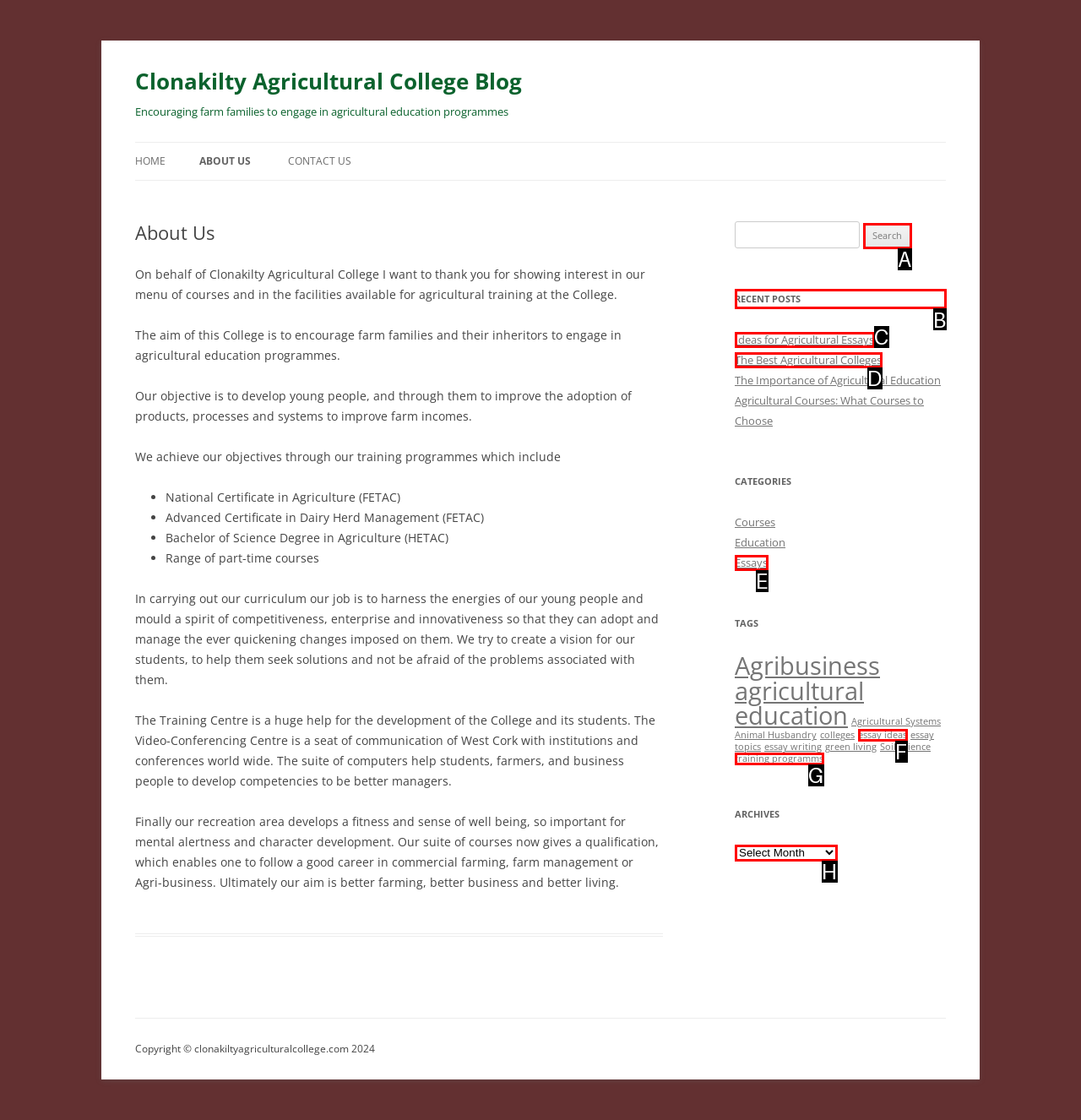Which HTML element should be clicked to complete the task: Open Facebook page? Answer with the letter of the corresponding option.

None